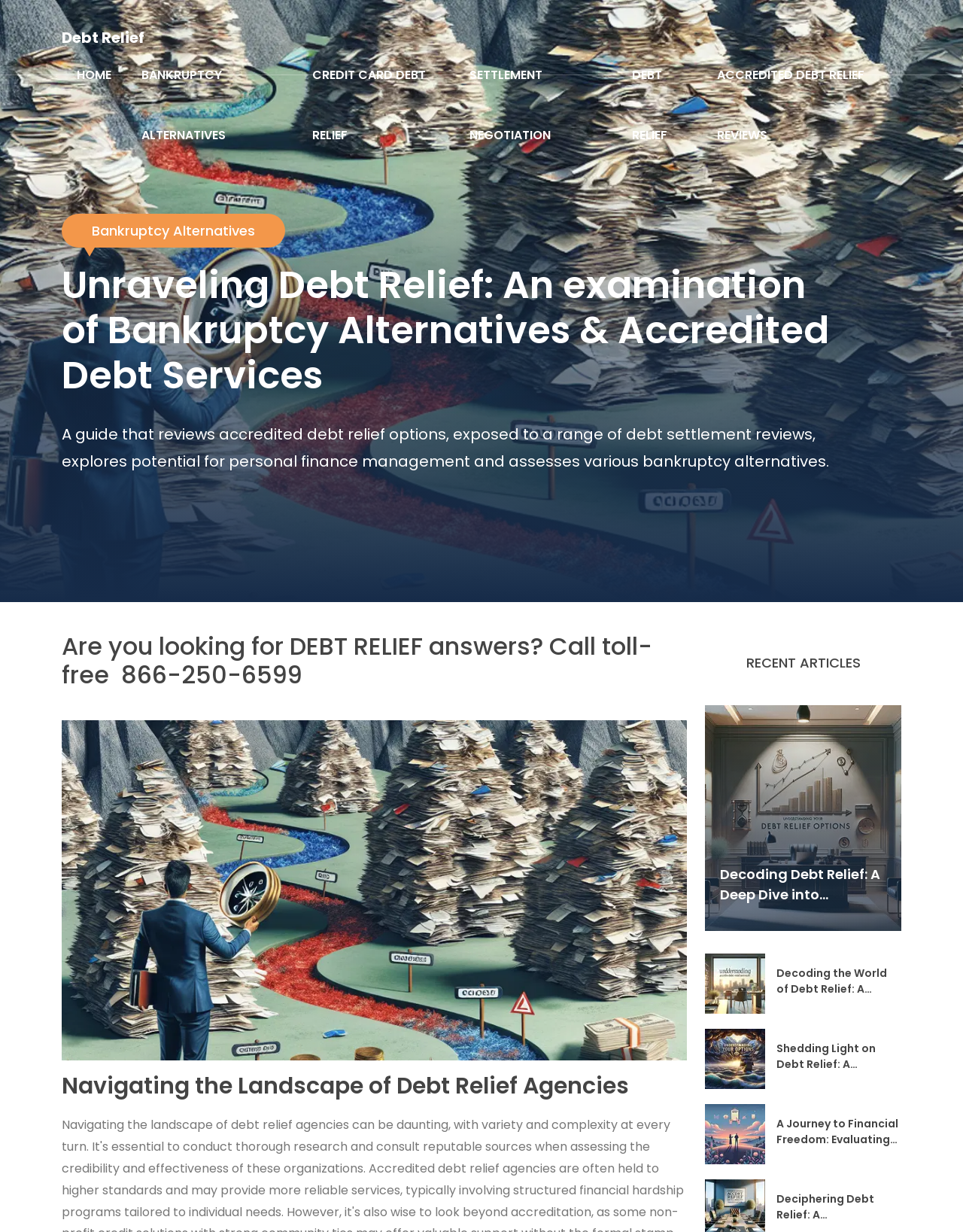Can you provide the bounding box coordinates for the element that should be clicked to implement the instruction: "Read the article 'Decoding Debt Relief: A Deep Dive into Bankruptcy Alternatives and Accredited Debt Relief Reviews'"?

[0.748, 0.701, 0.92, 0.734]